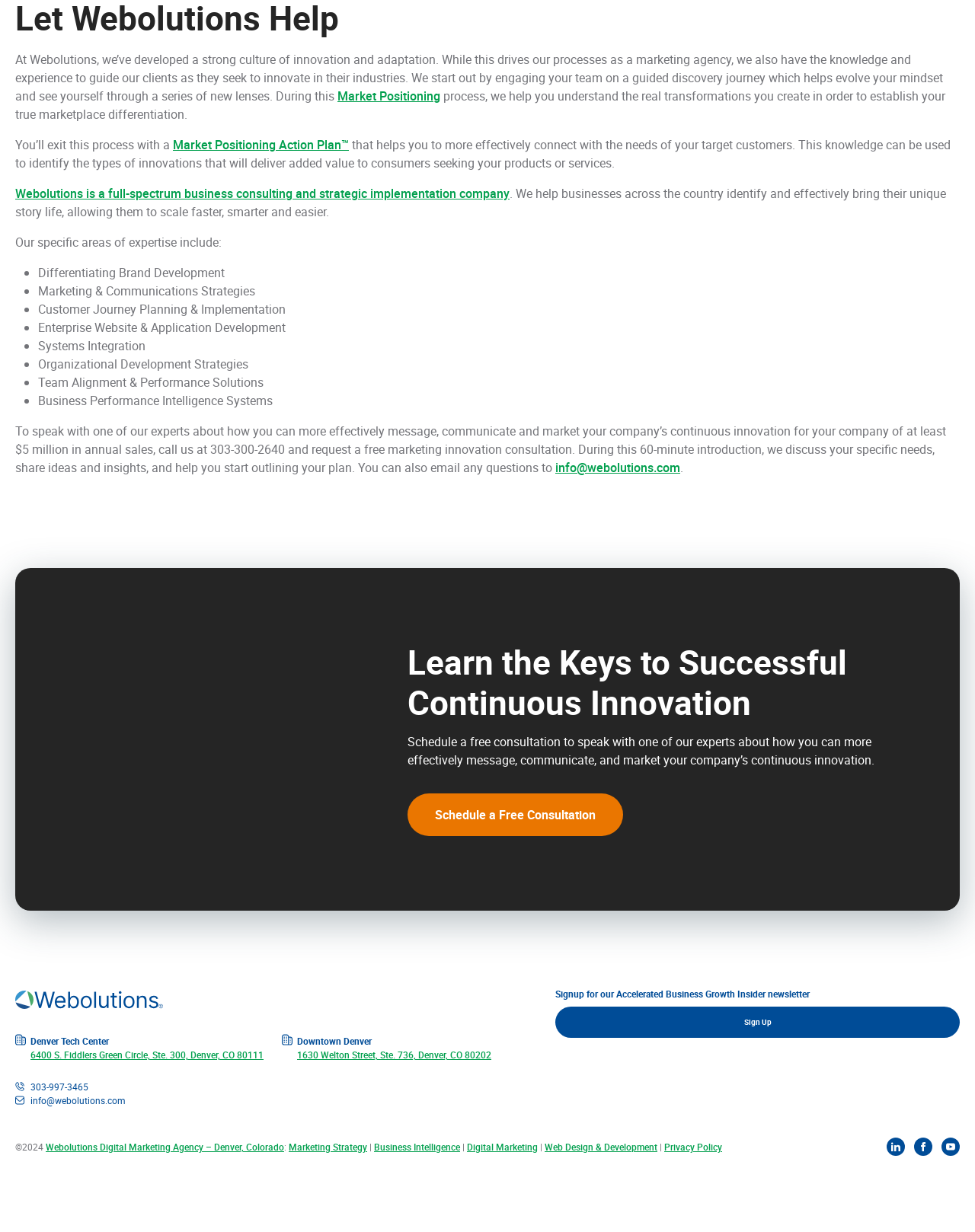Bounding box coordinates must be specified in the format (top-left x, top-left y, bottom-right x, bottom-right y). All values should be floating point numbers between 0 and 1. What are the bounding box coordinates of the UI element described as: info@webolutions.com

[0.57, 0.373, 0.698, 0.386]